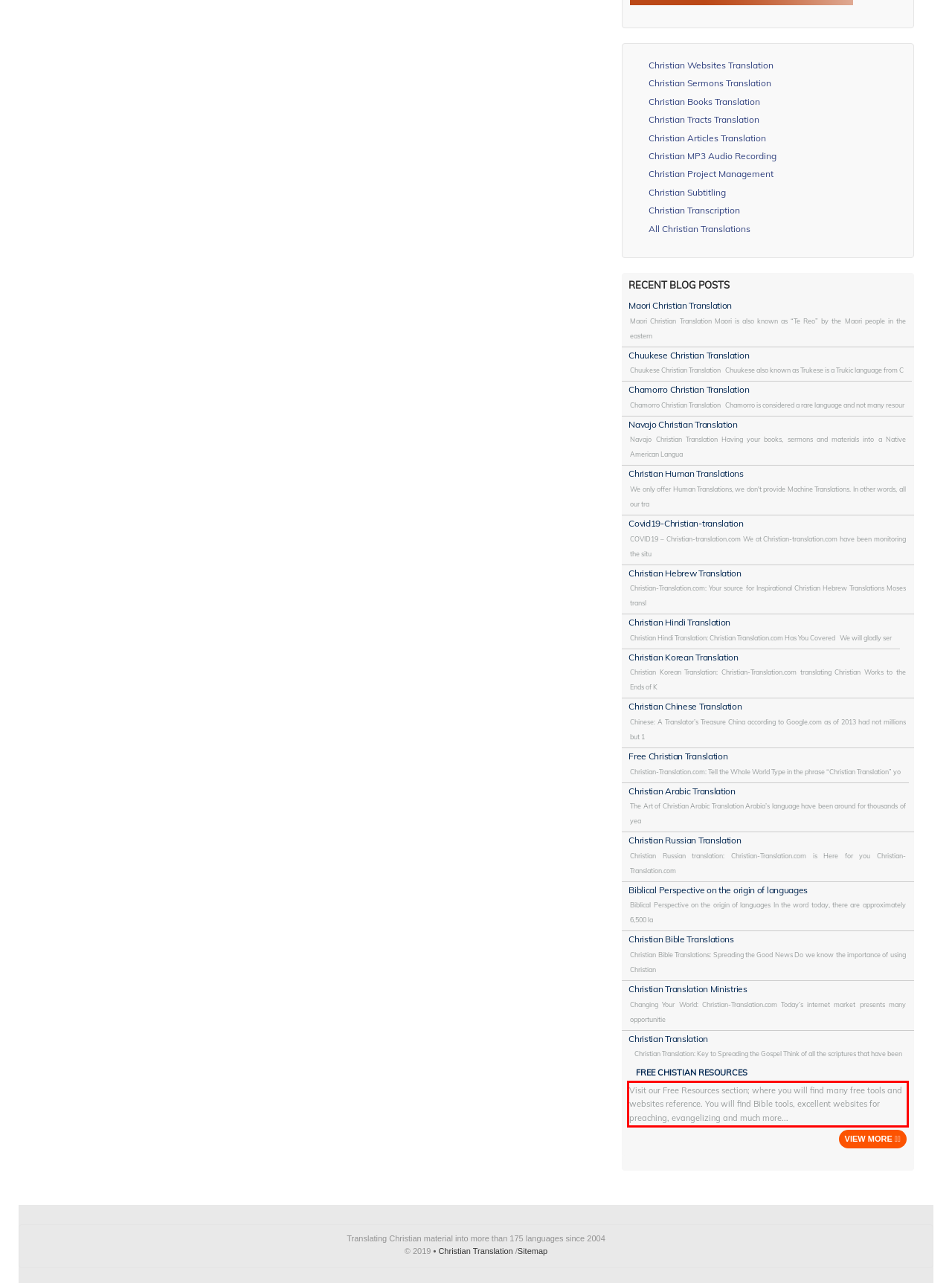Within the provided webpage screenshot, find the red rectangle bounding box and perform OCR to obtain the text content.

Visit our Free Resources section; where you will find many free tools and websites reference. You will find Bible tools, excellent websites for preaching, evangelizing and much more...